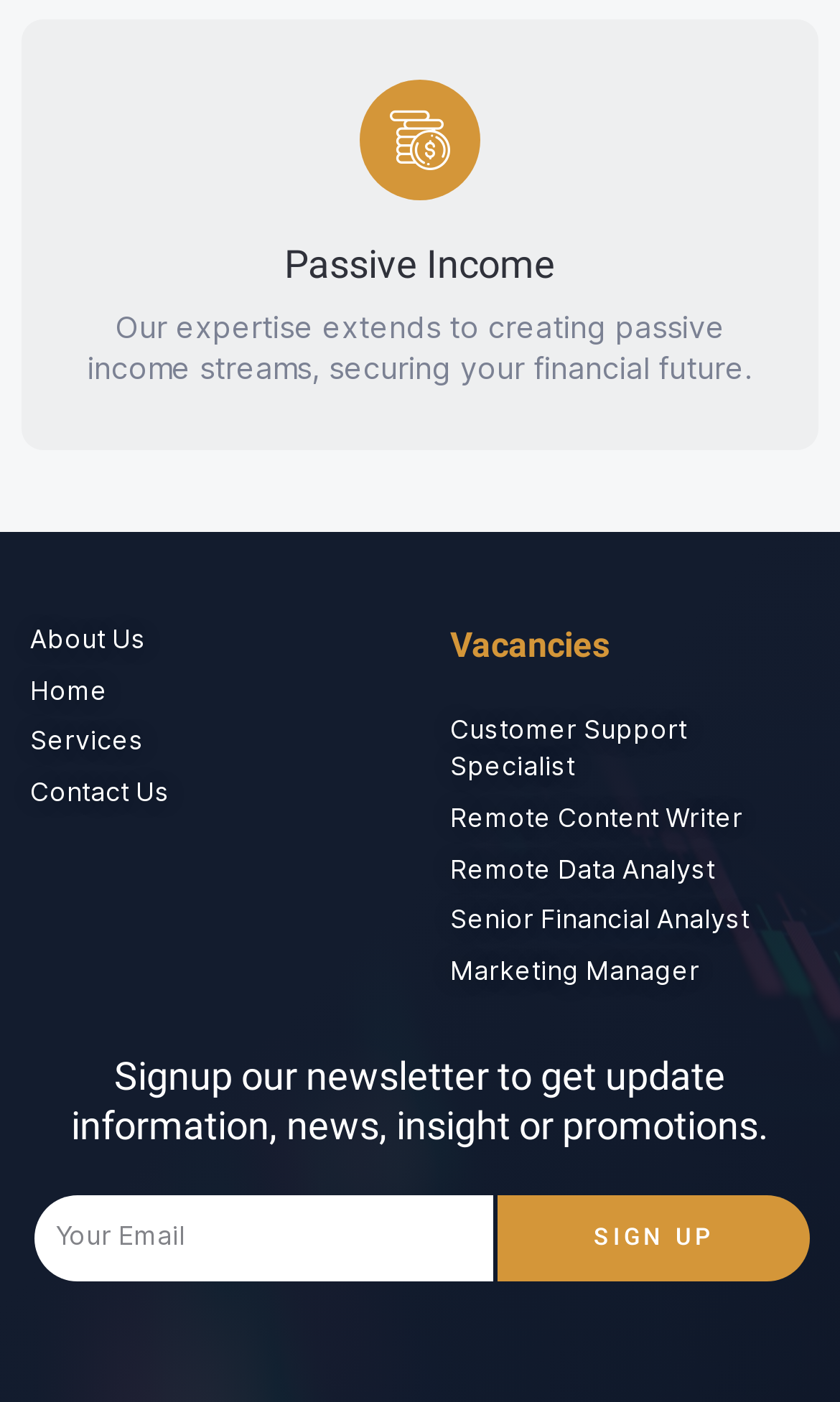What are the available job vacancies?
With the help of the image, please provide a detailed response to the question.

The available job vacancies are listed under the 'Vacancies' heading, which includes links to 'Customer Support Specialist', 'Remote Content Writer', 'Remote Data Analyst', 'Senior Financial Analyst', and 'Marketing Manager'.